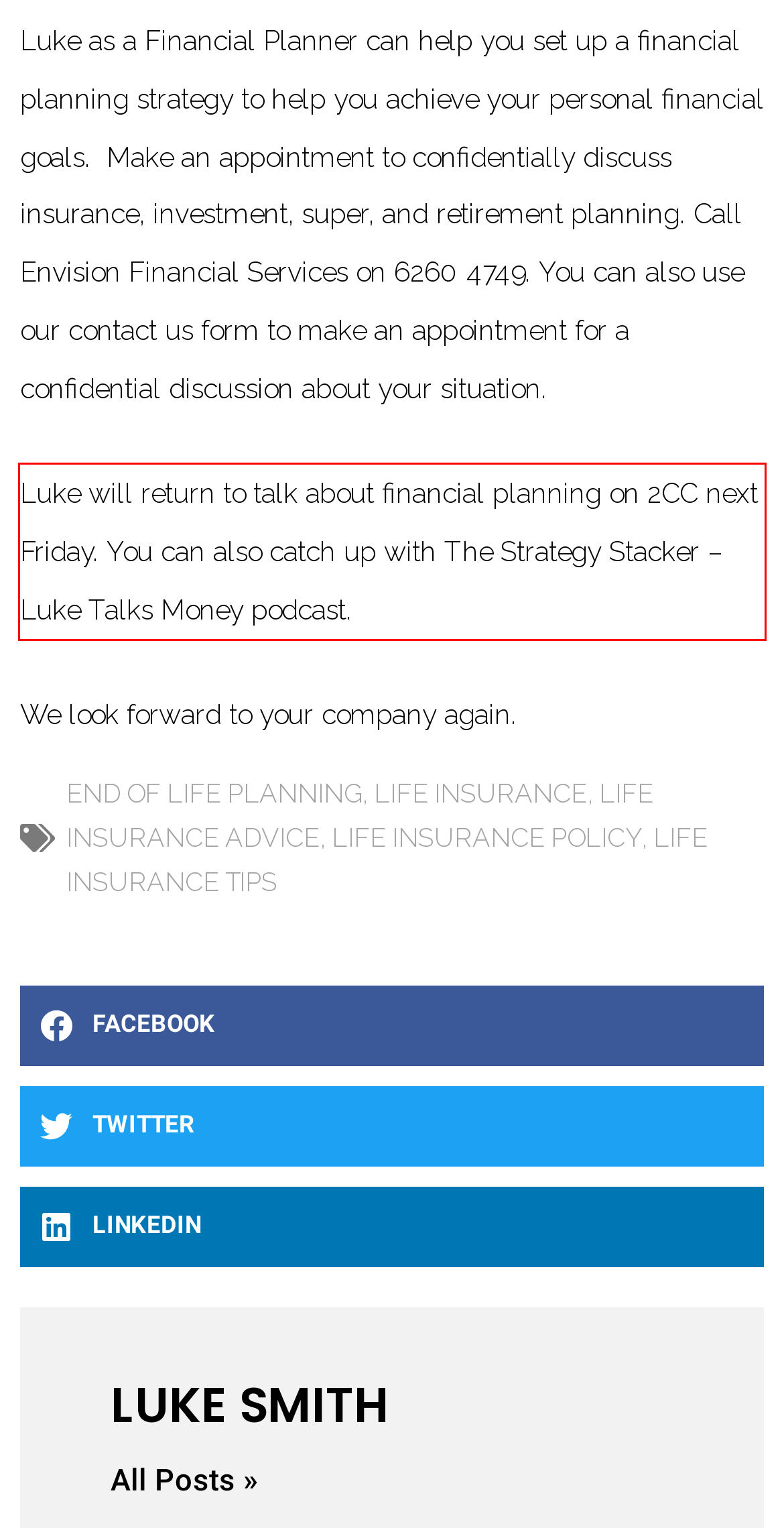From the screenshot of the webpage, locate the red bounding box and extract the text contained within that area.

Luke will return to talk about financial planning on 2CC next Friday. You can also catch up with The Strategy Stacker – Luke Talks Money podcast.